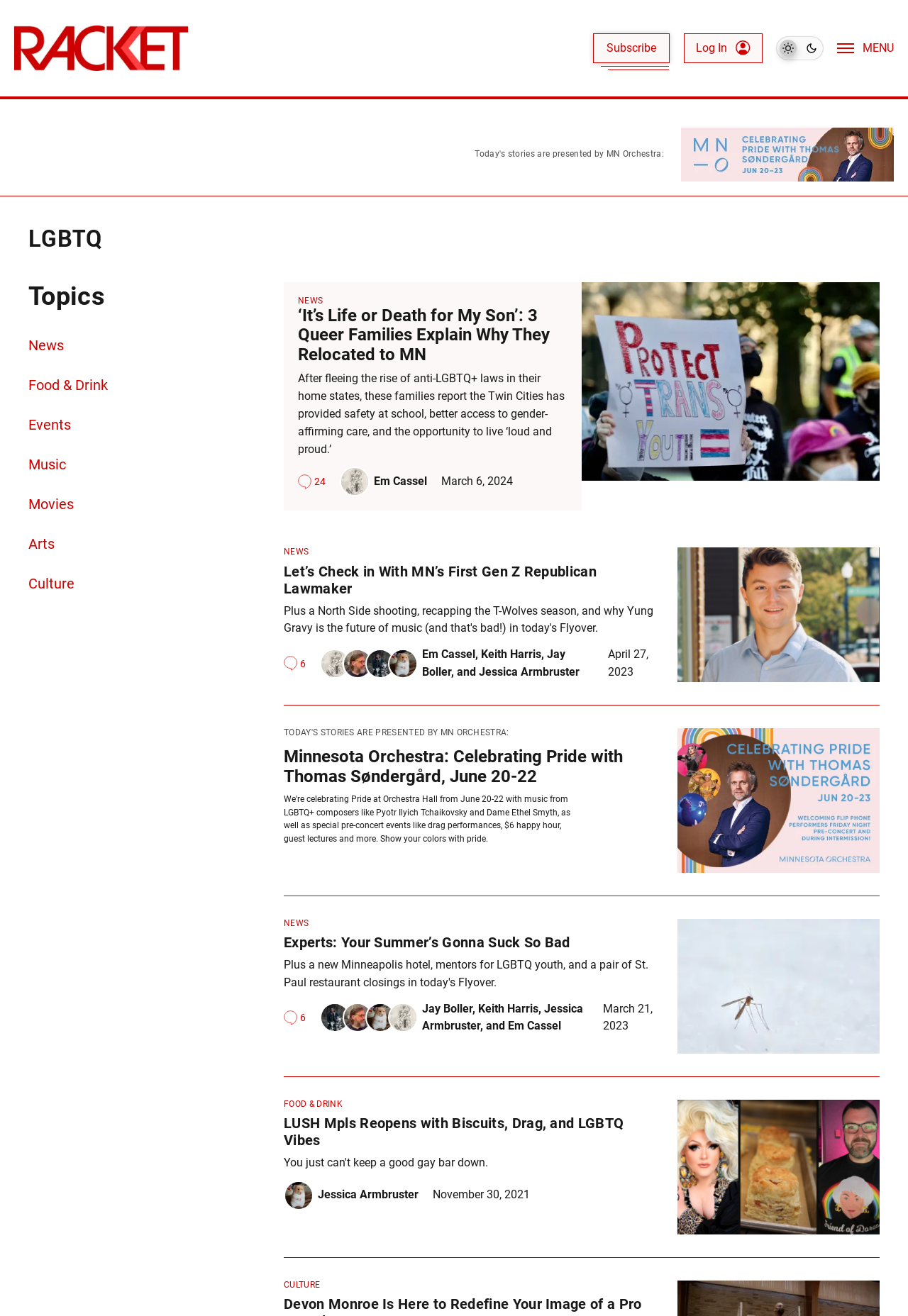What is the title of the first article?
Please use the image to provide a one-word or short phrase answer.

'It’s Life or Death for My Son’: 3 Queer Families Explain Why They Relocated to MN